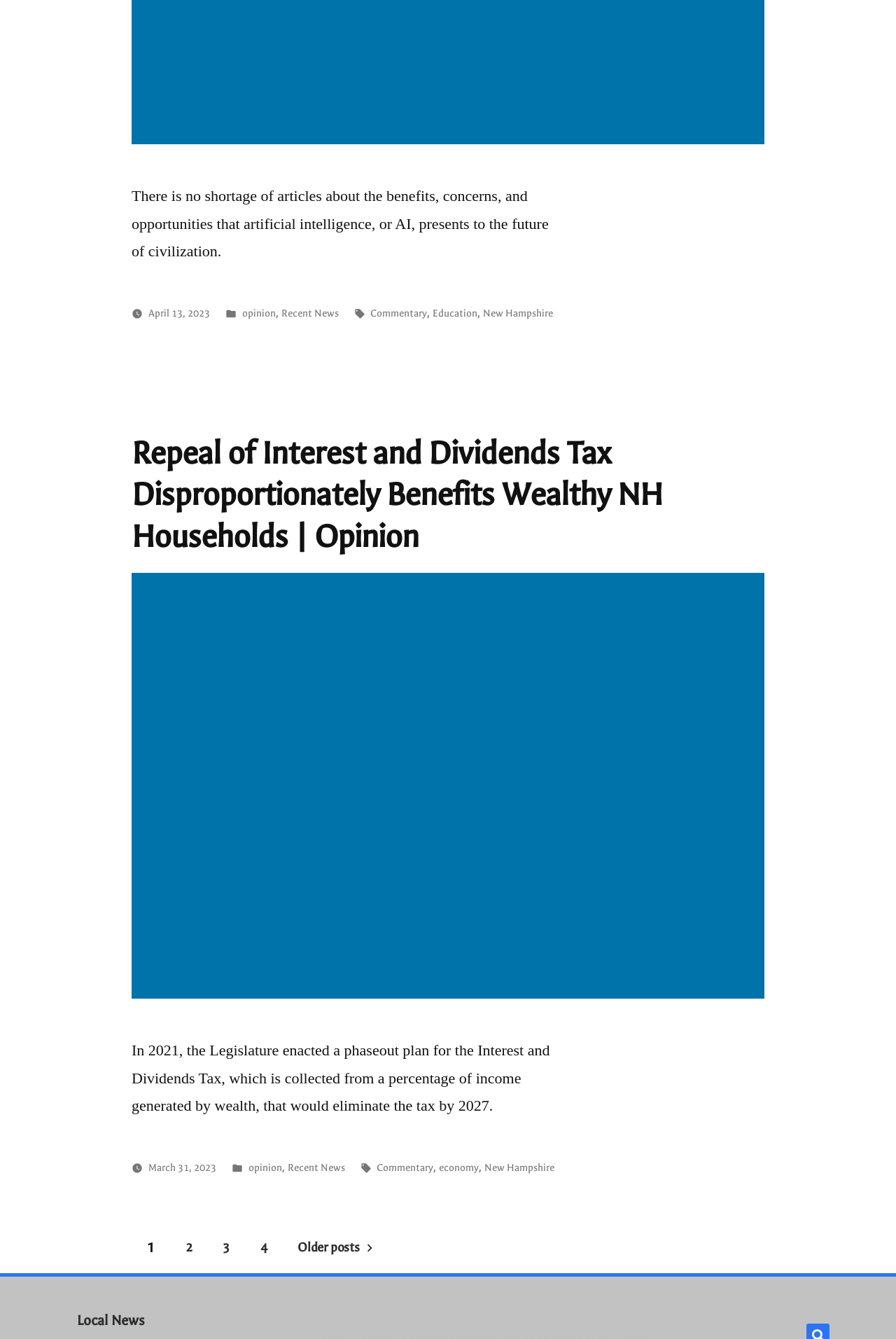From the details in the image, provide a thorough response to the question: What is the date of the second article?

I found the date of the second article by examining the footer section of the second article, which contains a link element with the text 'March 31, 2023'.